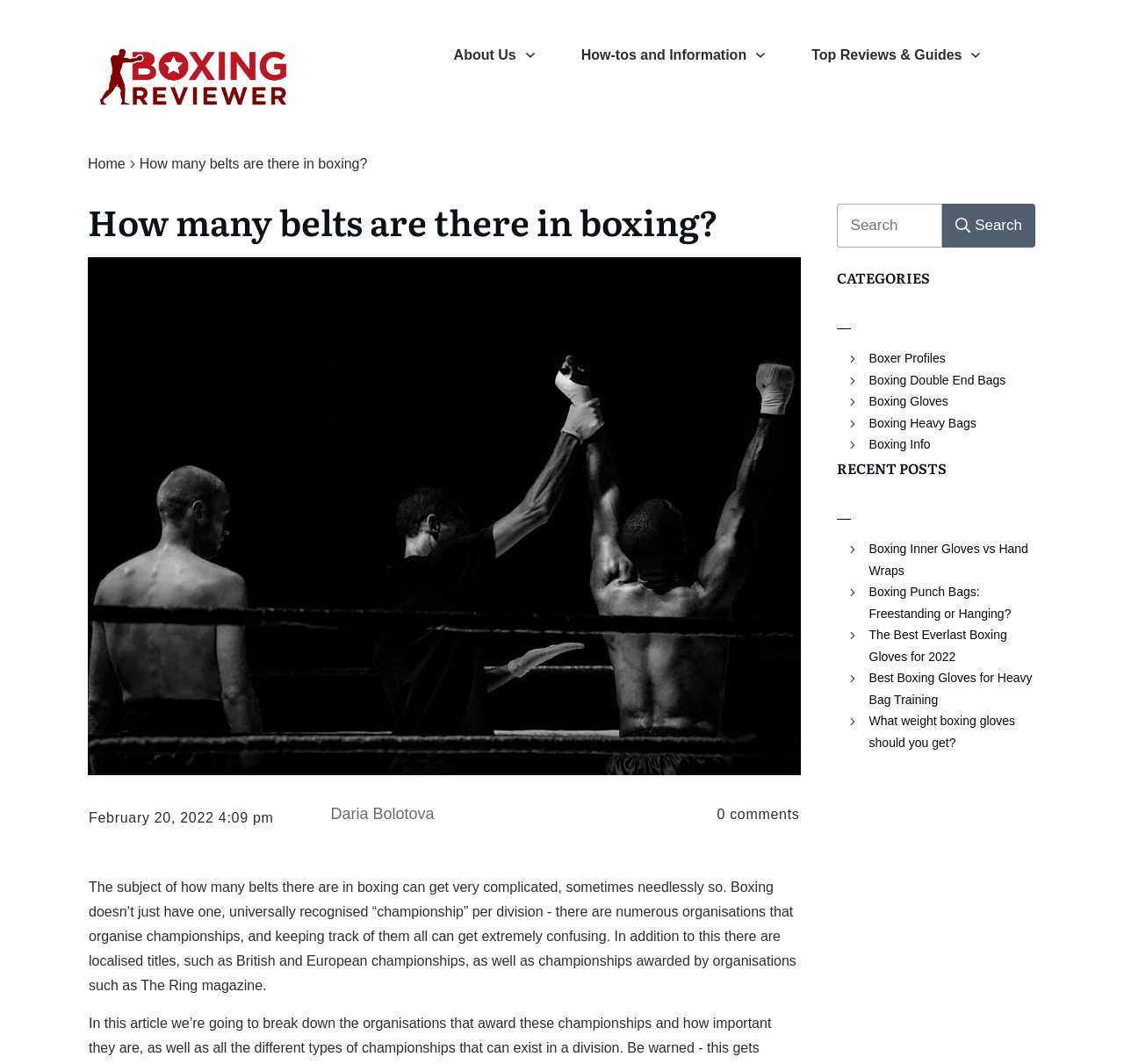Could you determine the bounding box coordinates of the clickable element to complete the instruction: "Read the article 'Boxing Inner Gloves vs Hand Wraps'"? Provide the coordinates as four float numbers between 0 and 1, i.e., [left, top, right, bottom].

[0.773, 0.506, 0.921, 0.547]